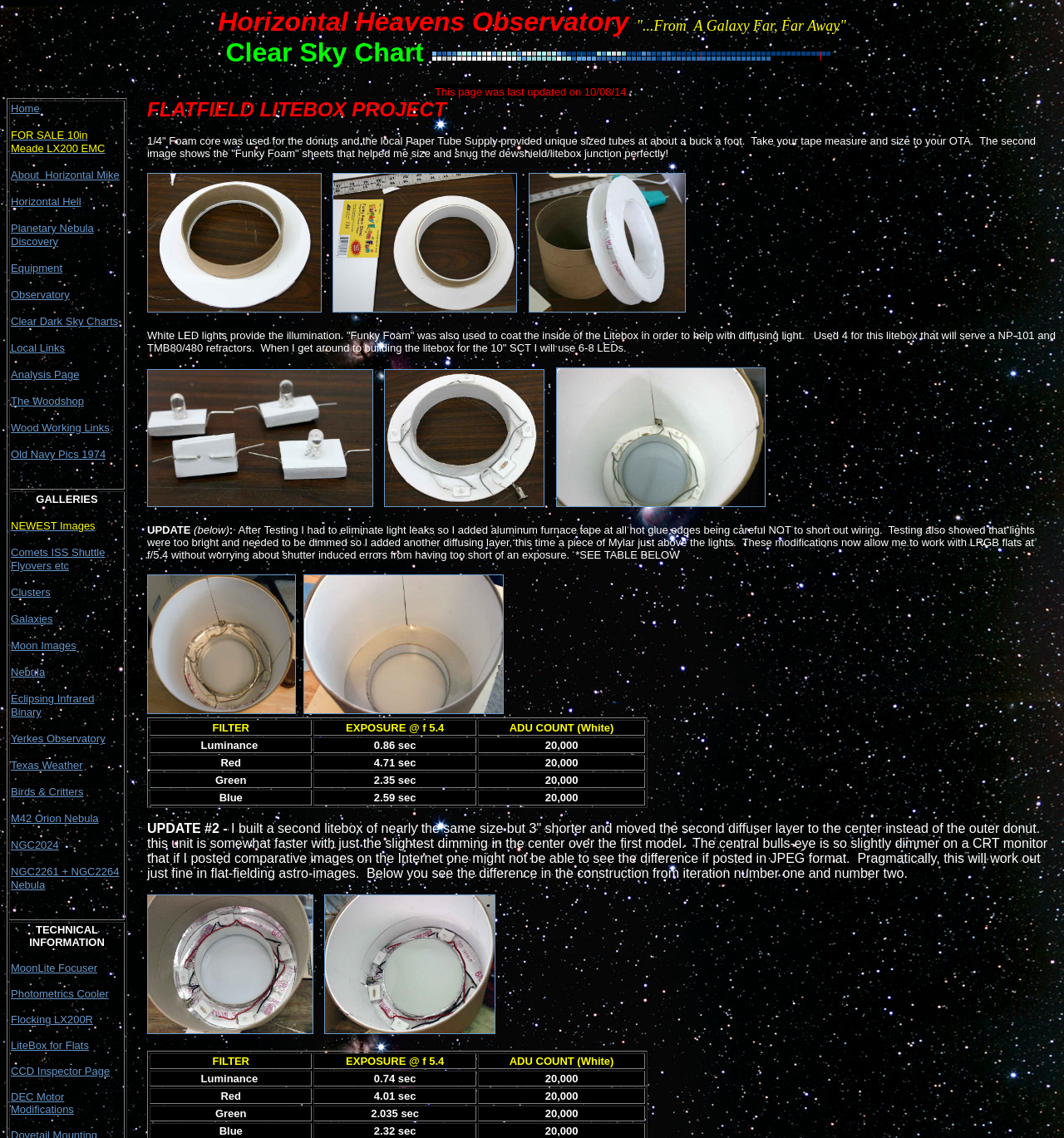Given the webpage screenshot and the description, determine the bounding box coordinates (top-left x, top-left y, bottom-right x, bottom-right y) that define the location of the UI element matching this description: M42 Orion Nebula

[0.01, 0.713, 0.093, 0.725]